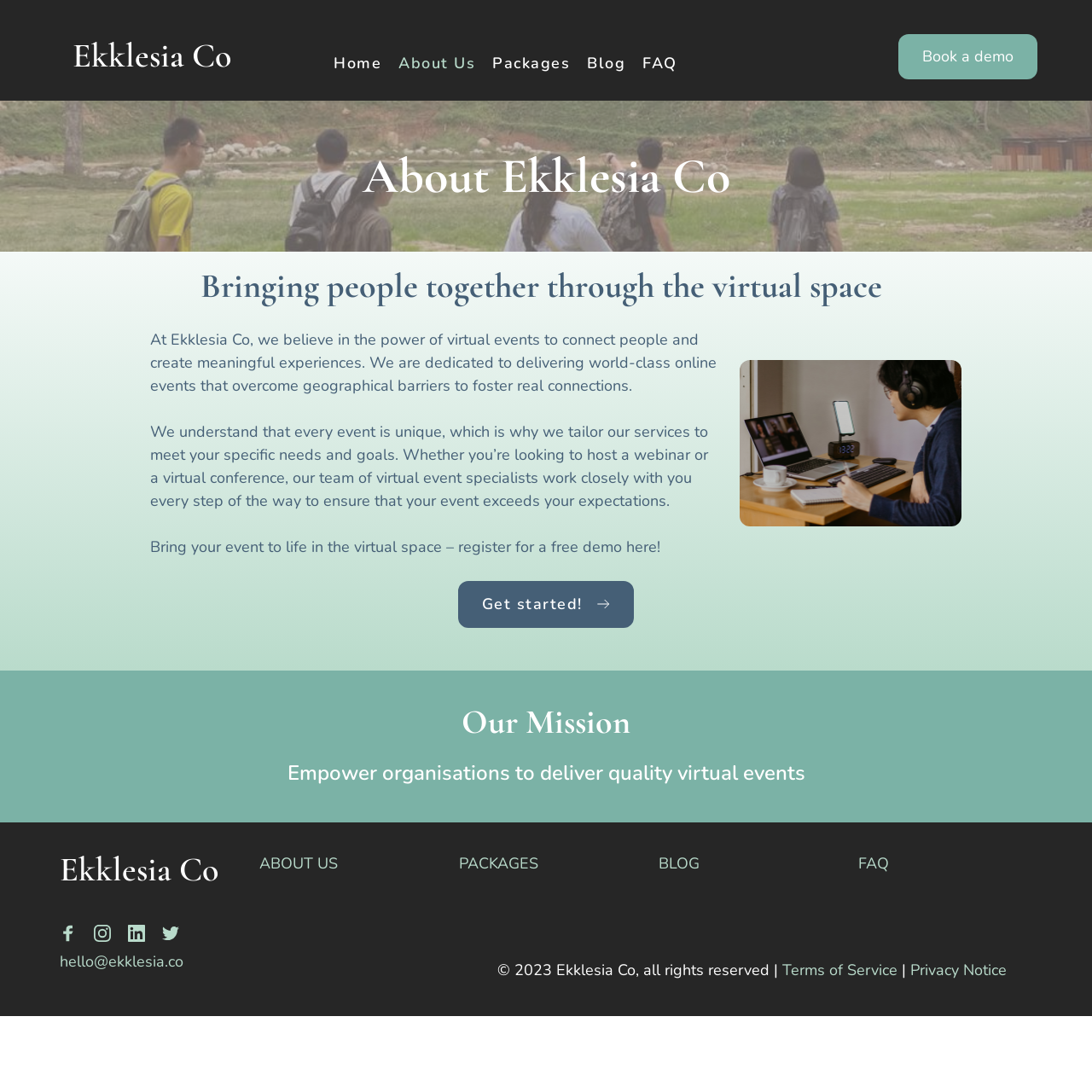Please answer the following query using a single word or phrase: 
What is the call-to-action on the webpage?

Get started!